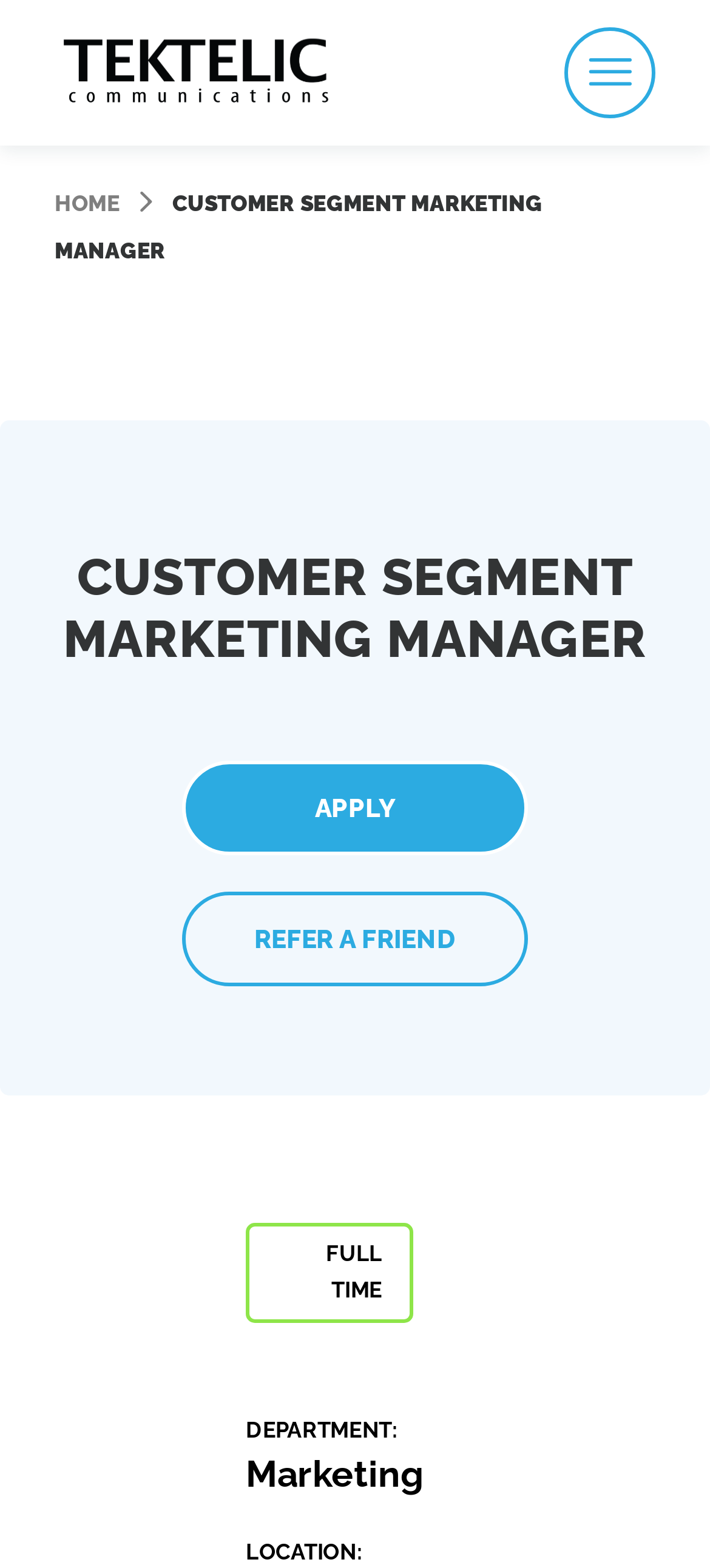Respond to the following query with just one word or a short phrase: 
What is the action that can be taken for the job?

APPLY